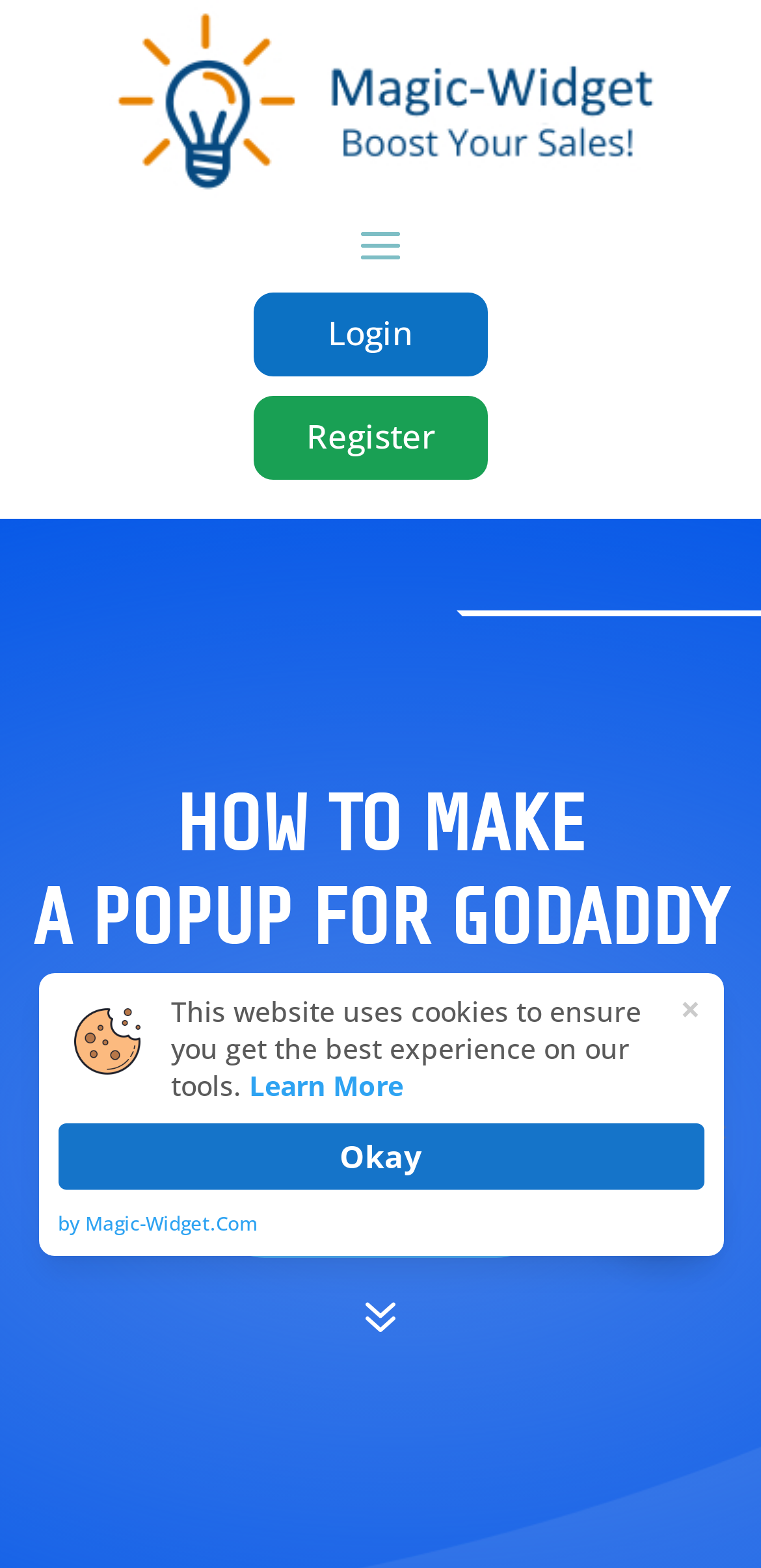What is the website that provides the popup creation tool?
Refer to the image and provide a detailed answer to the question.

The webpage contains a link with the text 'by Magic-Widget.Com', indicating that Magic-Widget.Com is the website that provides the popup creation tool.